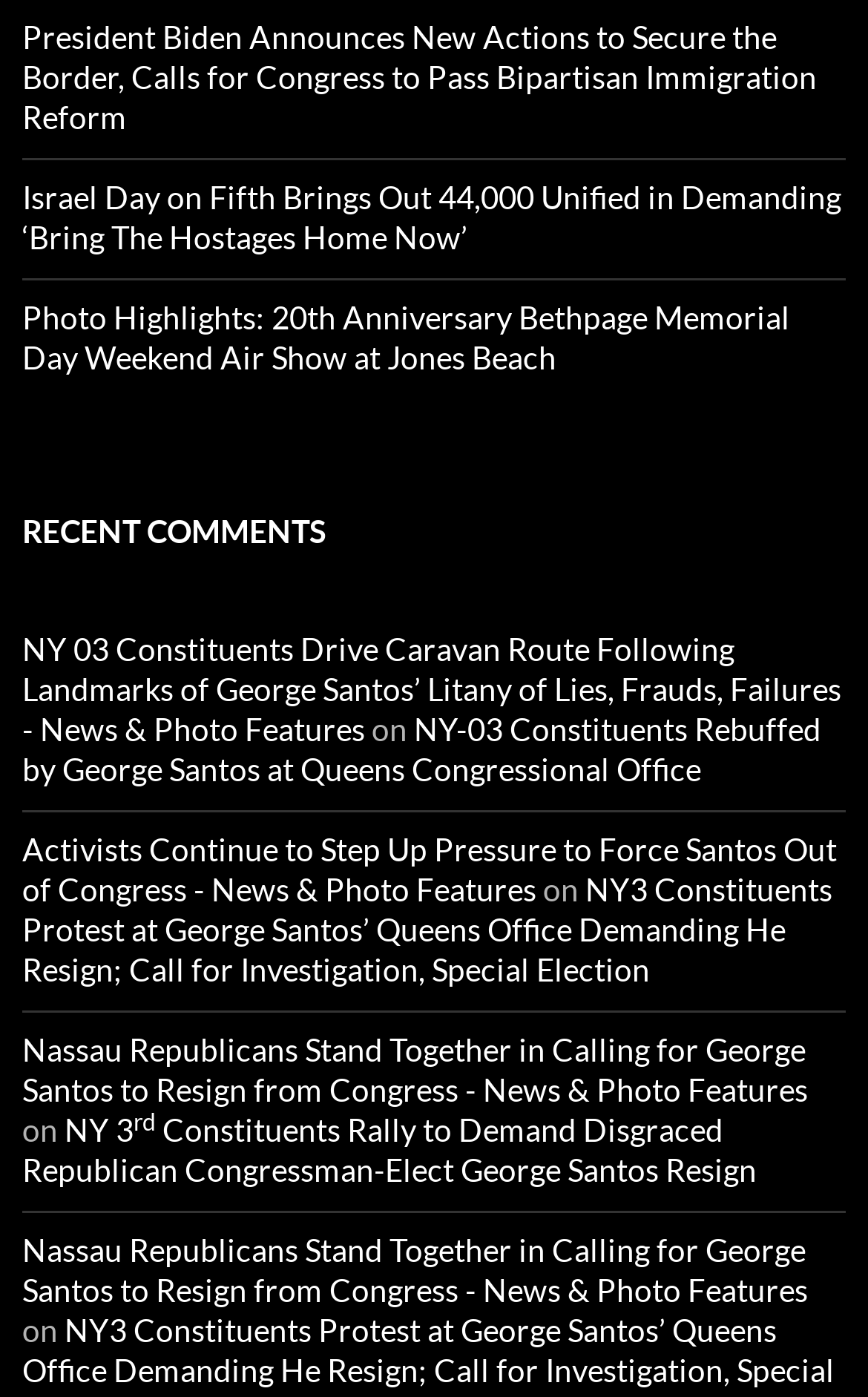Locate the bounding box coordinates of the area to click to fulfill this instruction: "Read about activists continuing to step up pressure to force Santos out of Congress". The bounding box should be presented as four float numbers between 0 and 1, in the order [left, top, right, bottom].

[0.026, 0.594, 0.964, 0.65]